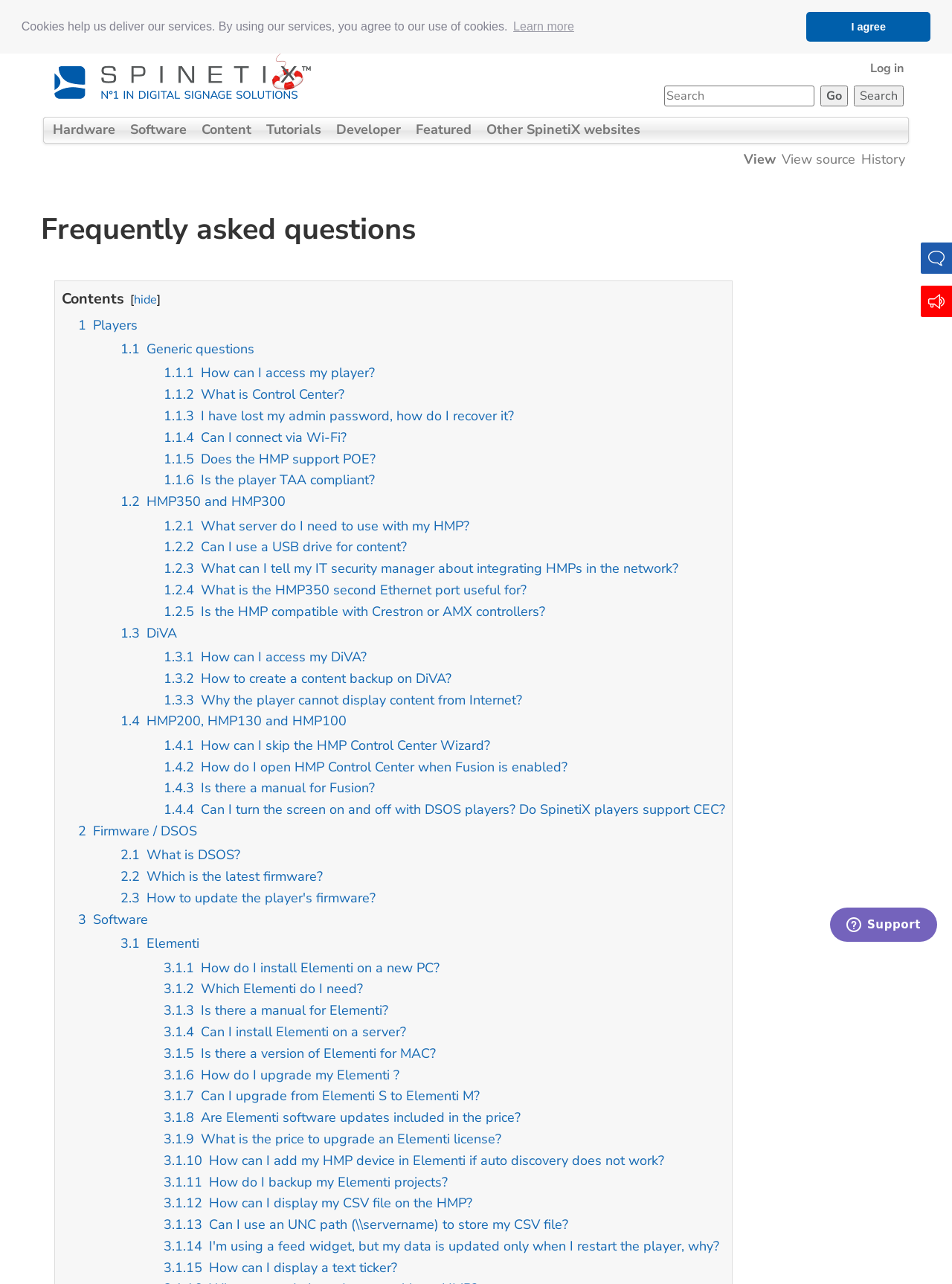Provide the bounding box coordinates in the format (top-left x, top-left y, bottom-right x, bottom-right y). All values are floating point numbers between 0 and 1. Determine the bounding box coordinate of the UI element described as: hide

[0.141, 0.227, 0.165, 0.24]